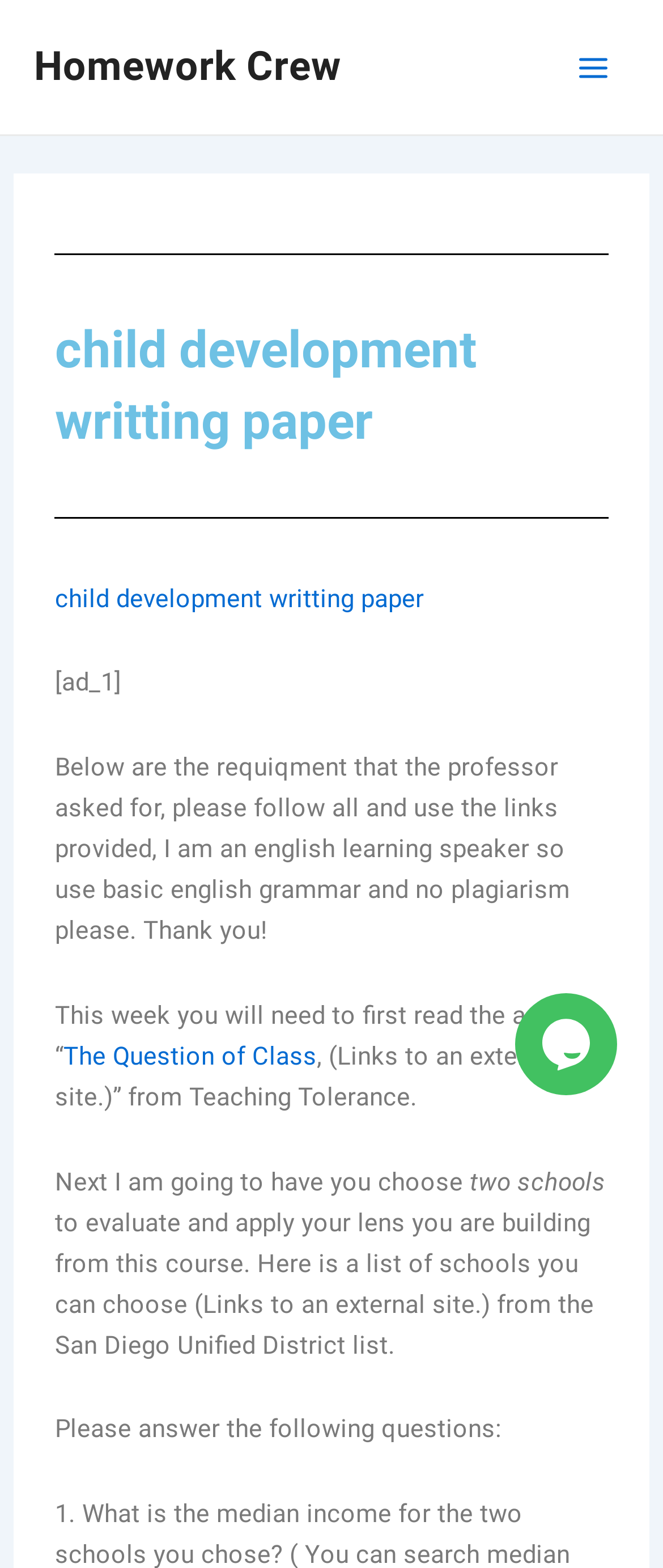What is the purpose of reading the article?
Please respond to the question with as much detail as possible.

The purpose of reading the article is to evaluate and apply the lens being built from the course, as instructed on the webpage.